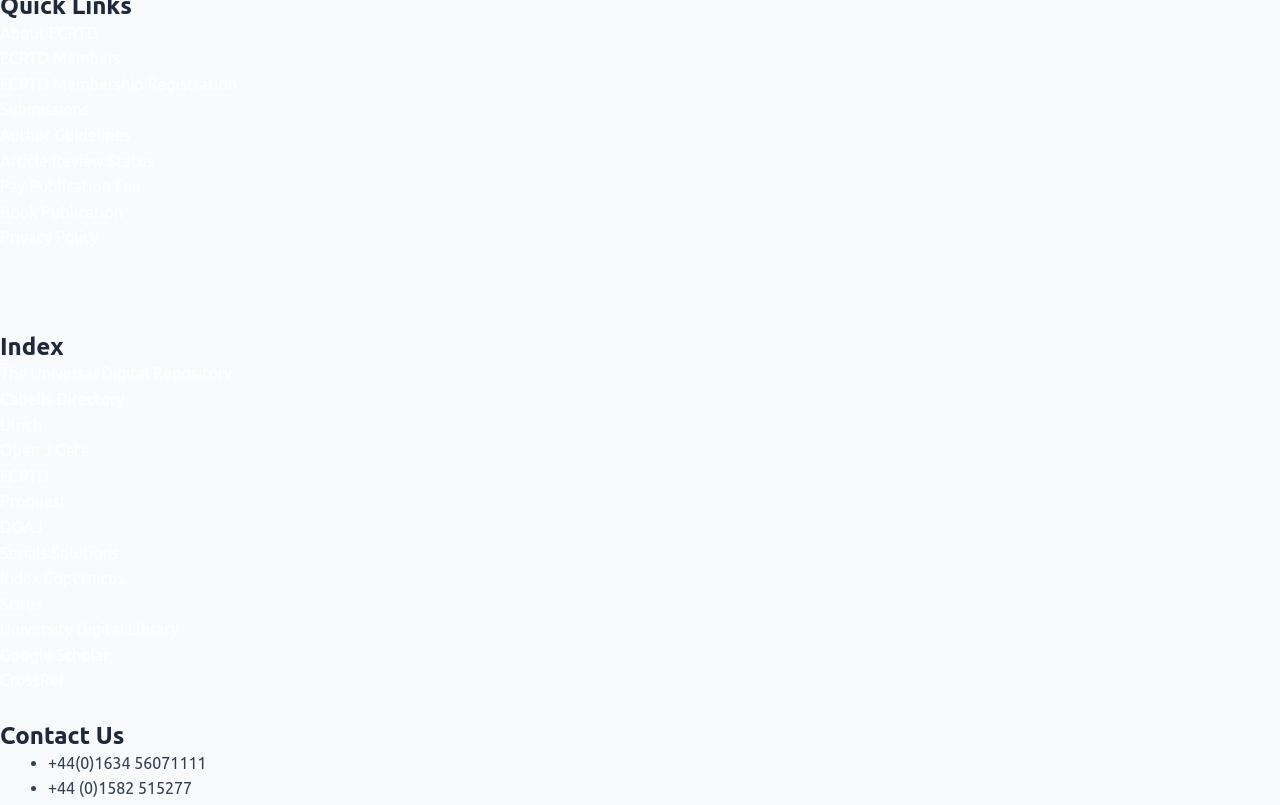What is the phone number listed under 'Contact Us'?
Could you please answer the question thoroughly and with as much detail as possible?

Under the 'Contact Us' heading, there are two phone numbers listed. The first phone number is '+44(0)1634 56071111' which is located at the bottom left corner of the webpage with a bounding box of [0.037, 0.936, 0.161, 0.959].